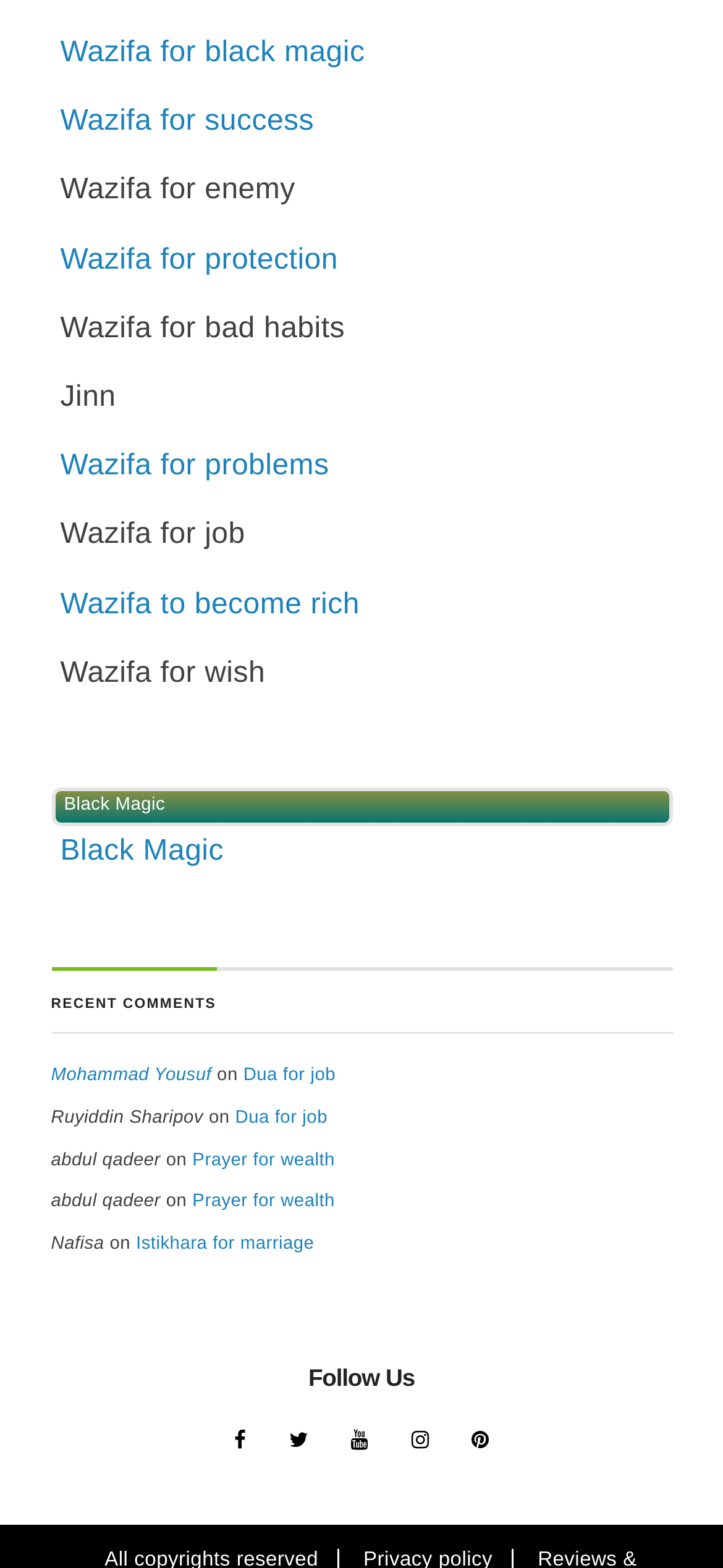Locate the bounding box coordinates of the clickable element to fulfill the following instruction: "go to home page". Provide the coordinates as four float numbers between 0 and 1 in the format [left, top, right, bottom].

None